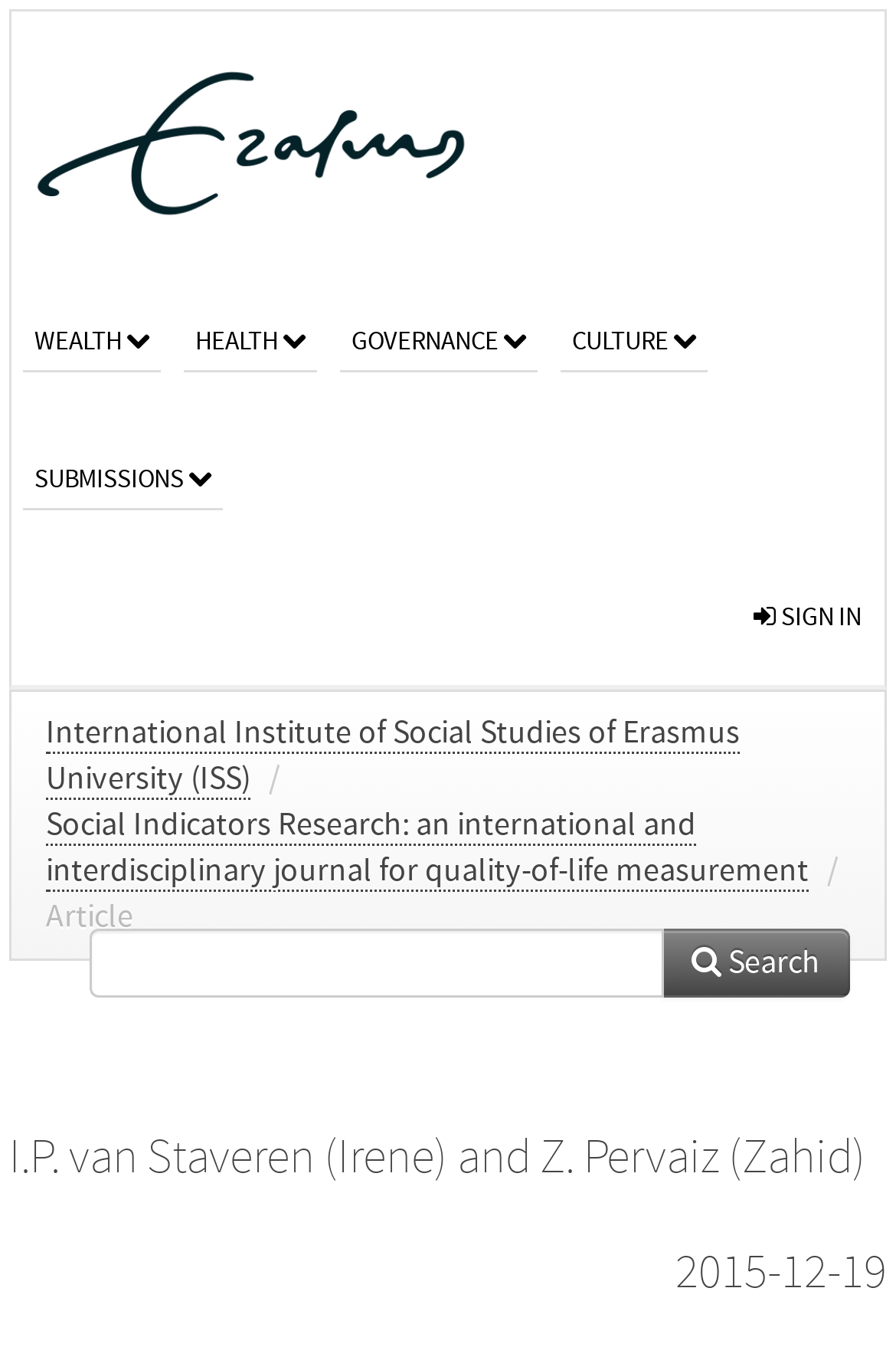Determine the bounding box for the HTML element described here: "Main Menu". The coordinates should be given as [left, top, right, bottom] with each number being a float between 0 and 1.

None